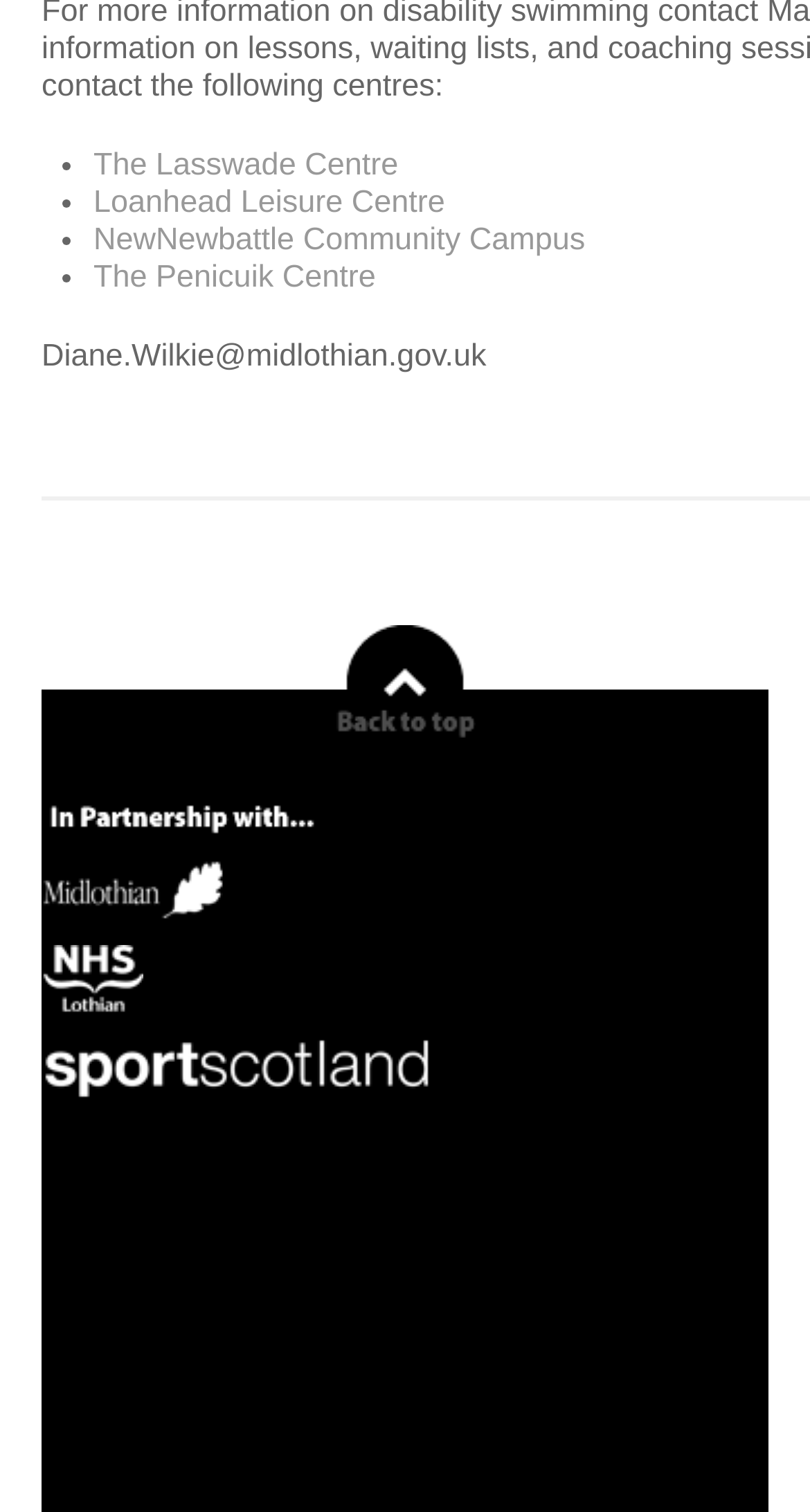What is the email address provided?
Please give a well-detailed answer to the question.

I found the email address by looking at the static text element on the webpage, which displays the email address Diane.Wilkie@midlothian.gov.uk.